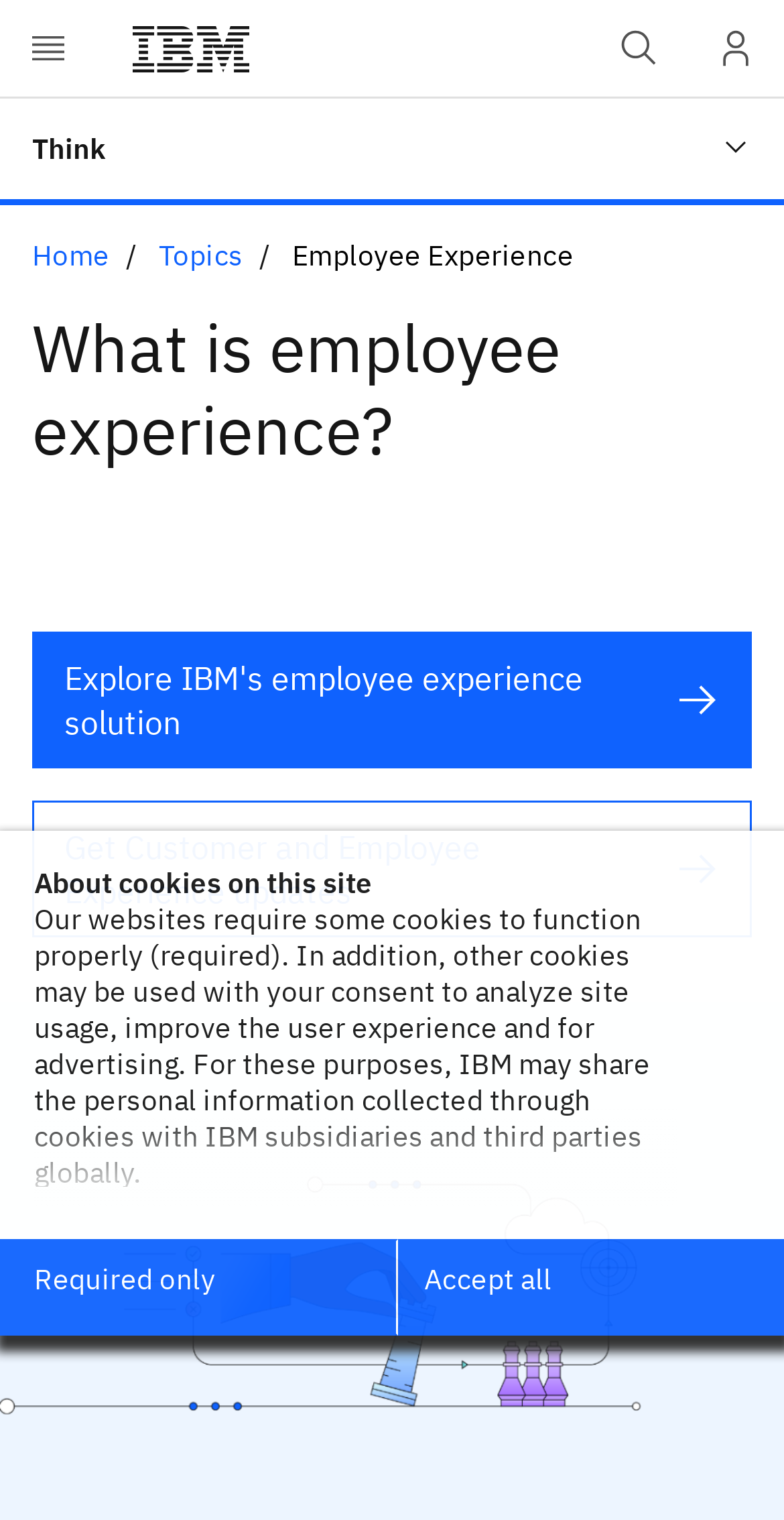Please give a concise answer to this question using a single word or phrase: 
What is the main topic of this webpage?

Employee Experience